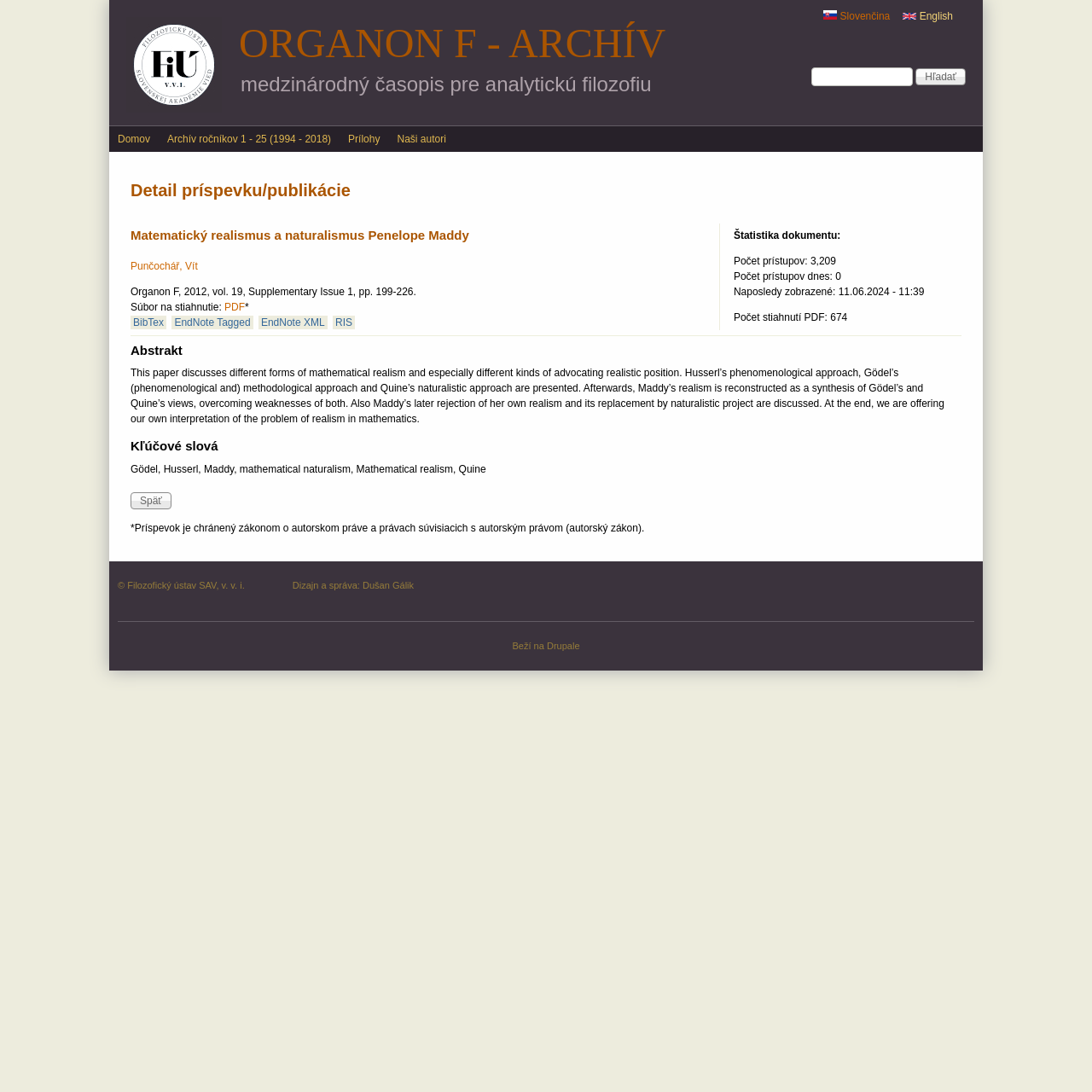What is the number of PDF downloads?
Using the visual information from the image, give a one-word or short-phrase answer.

674